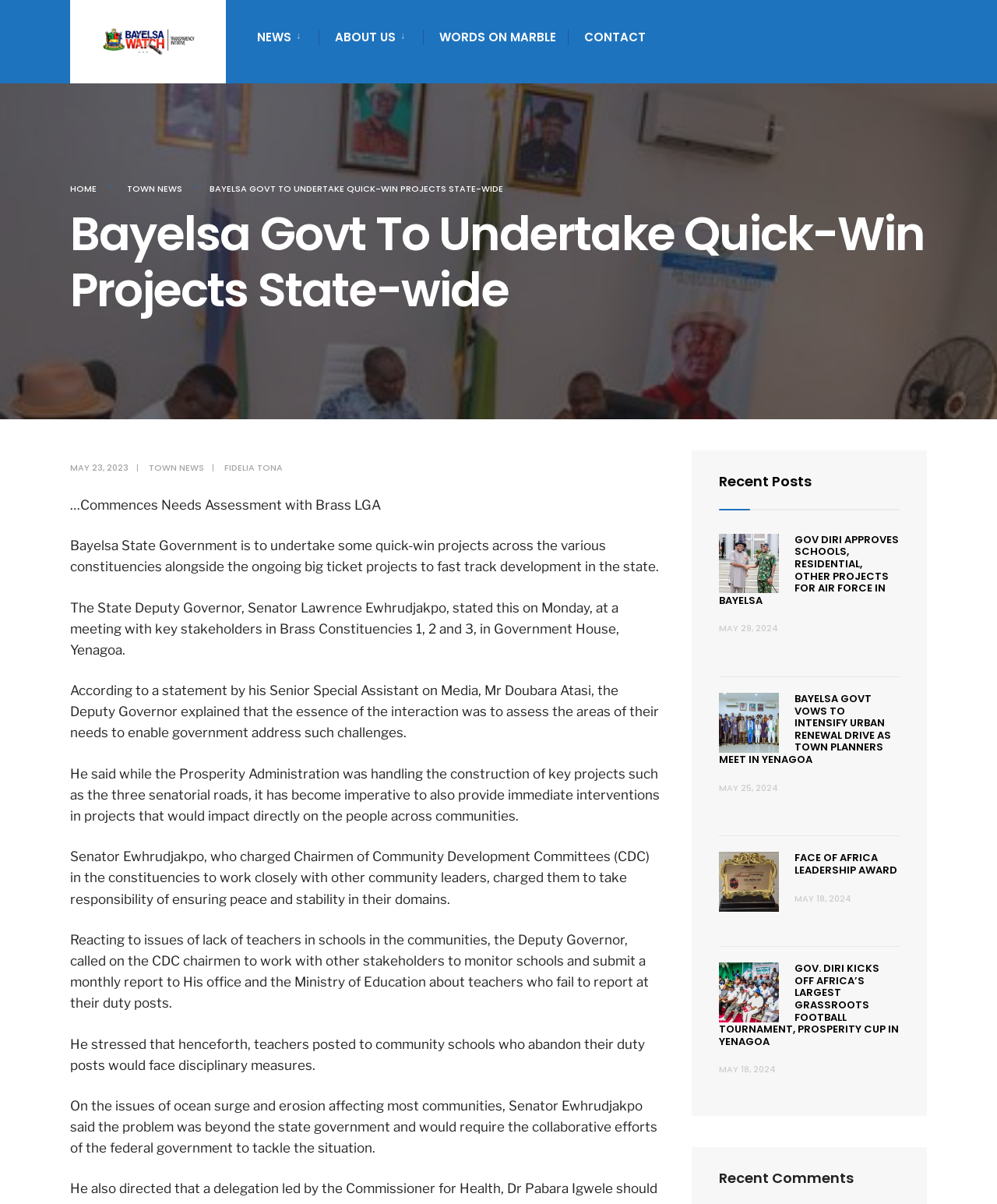What is the name of the website?
Use the information from the image to give a detailed answer to the question.

I determined the answer by looking at the link element with the text 'BayelsaWatch' which is likely to be the website's name.